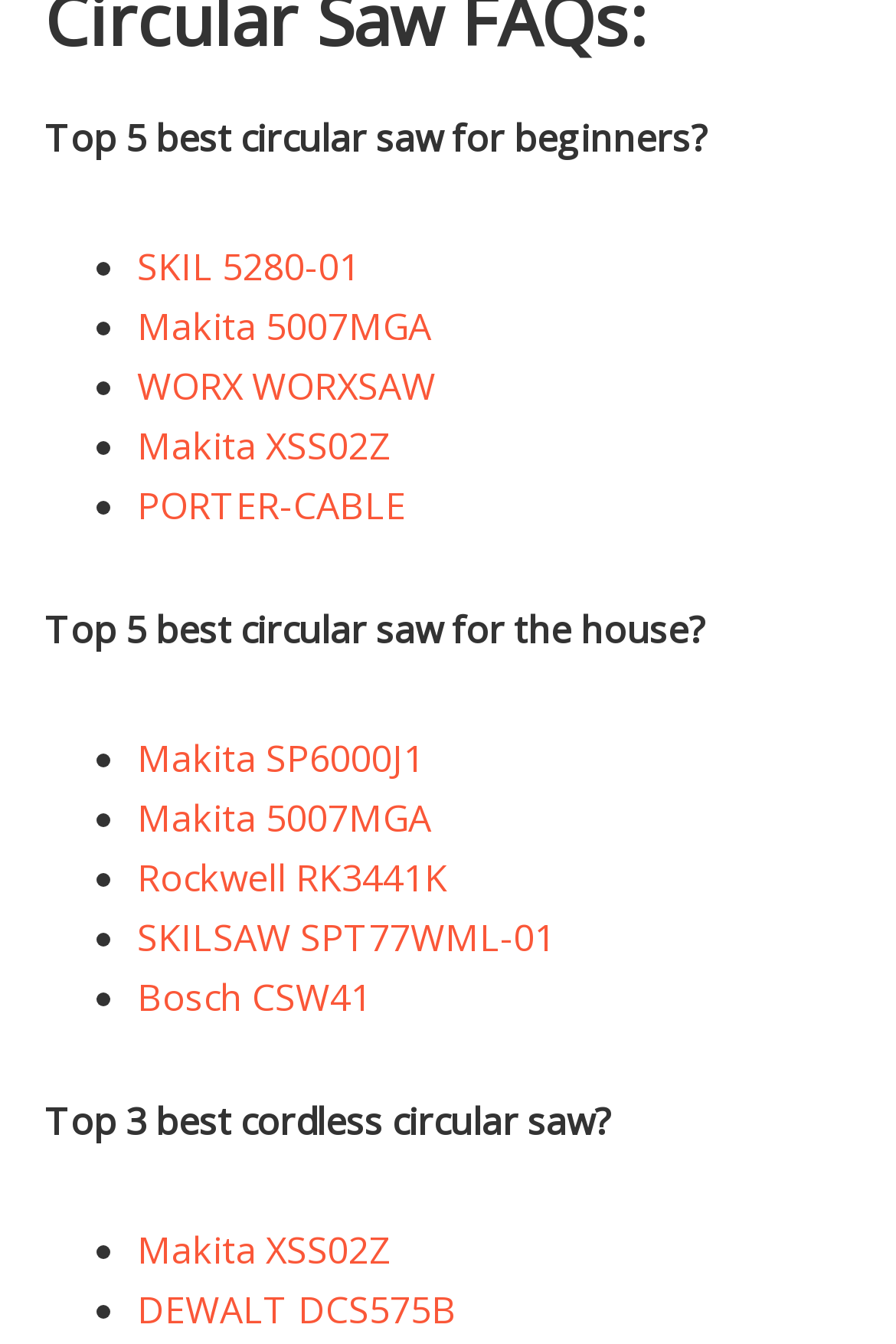What is the first circular saw listed for beginners?
From the details in the image, answer the question comprehensively.

I looked at the list of links under the 'Top 5 best circular saw for beginners?' heading and found that the first link is 'SKIL 5280-01'.